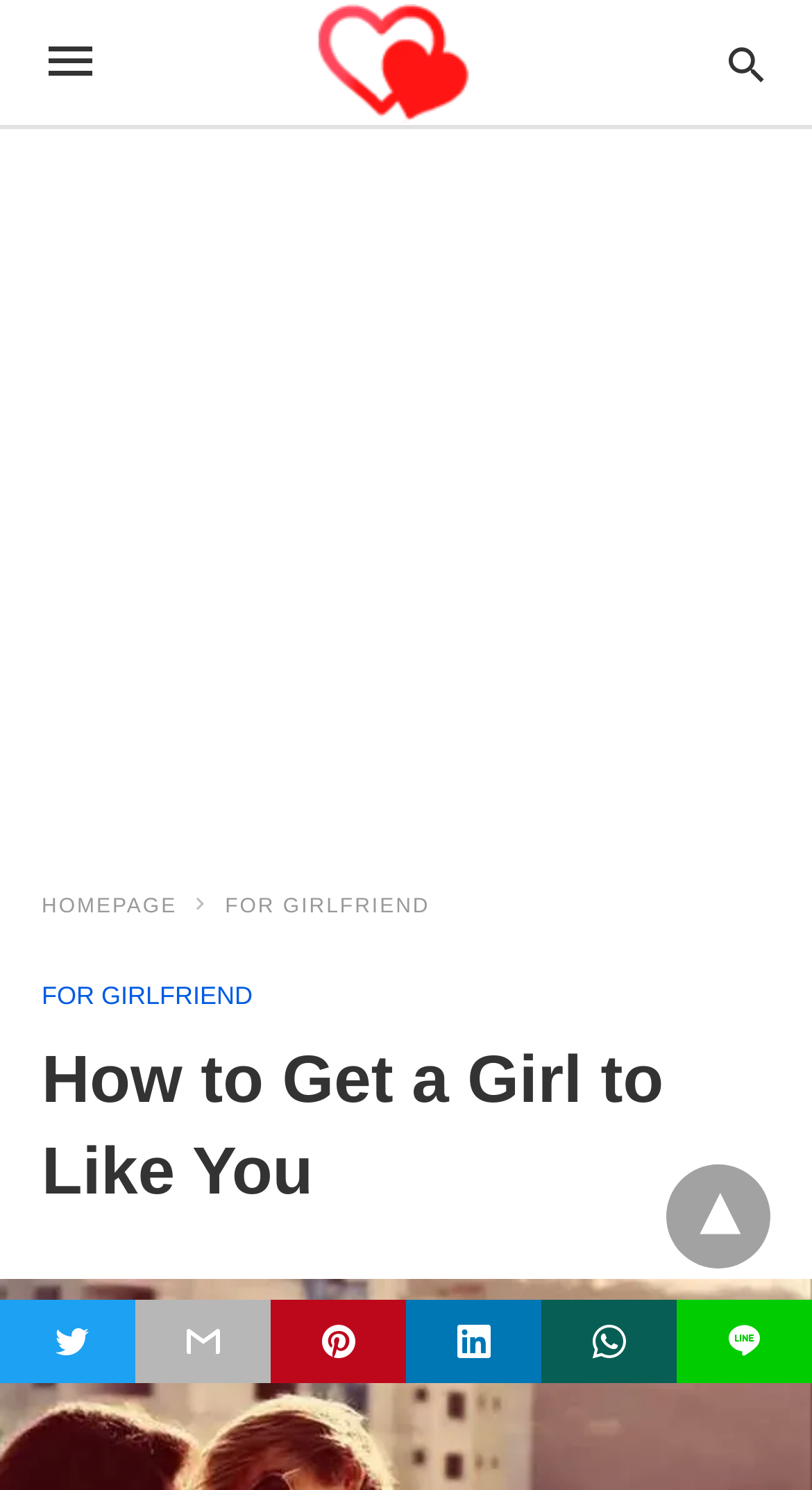Identify the bounding box coordinates of the area you need to click to perform the following instruction: "click on True Lovez".

[0.253, 0.002, 0.74, 0.082]